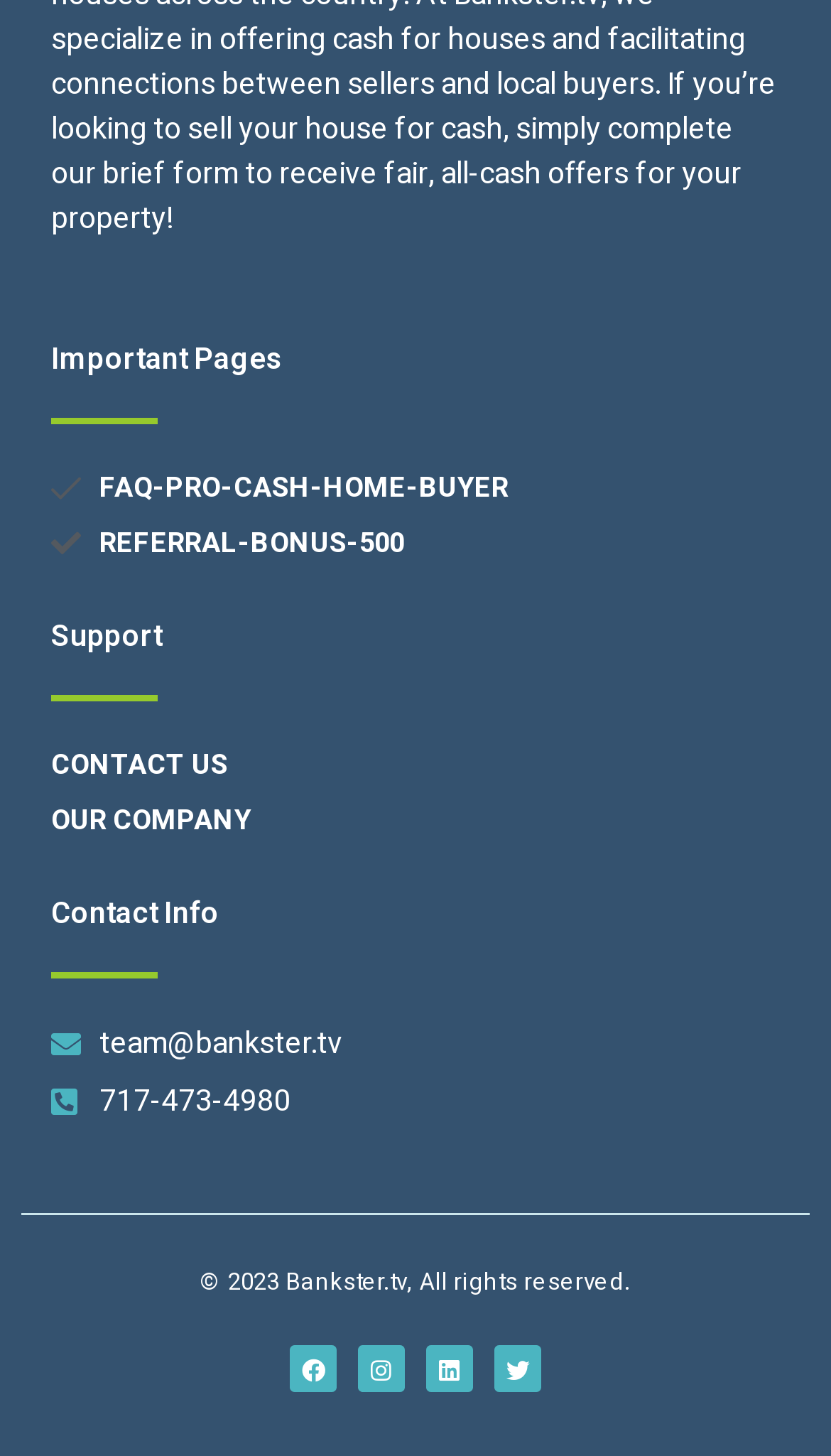Provide a short, one-word or phrase answer to the question below:
What is the year of the copyright?

2023